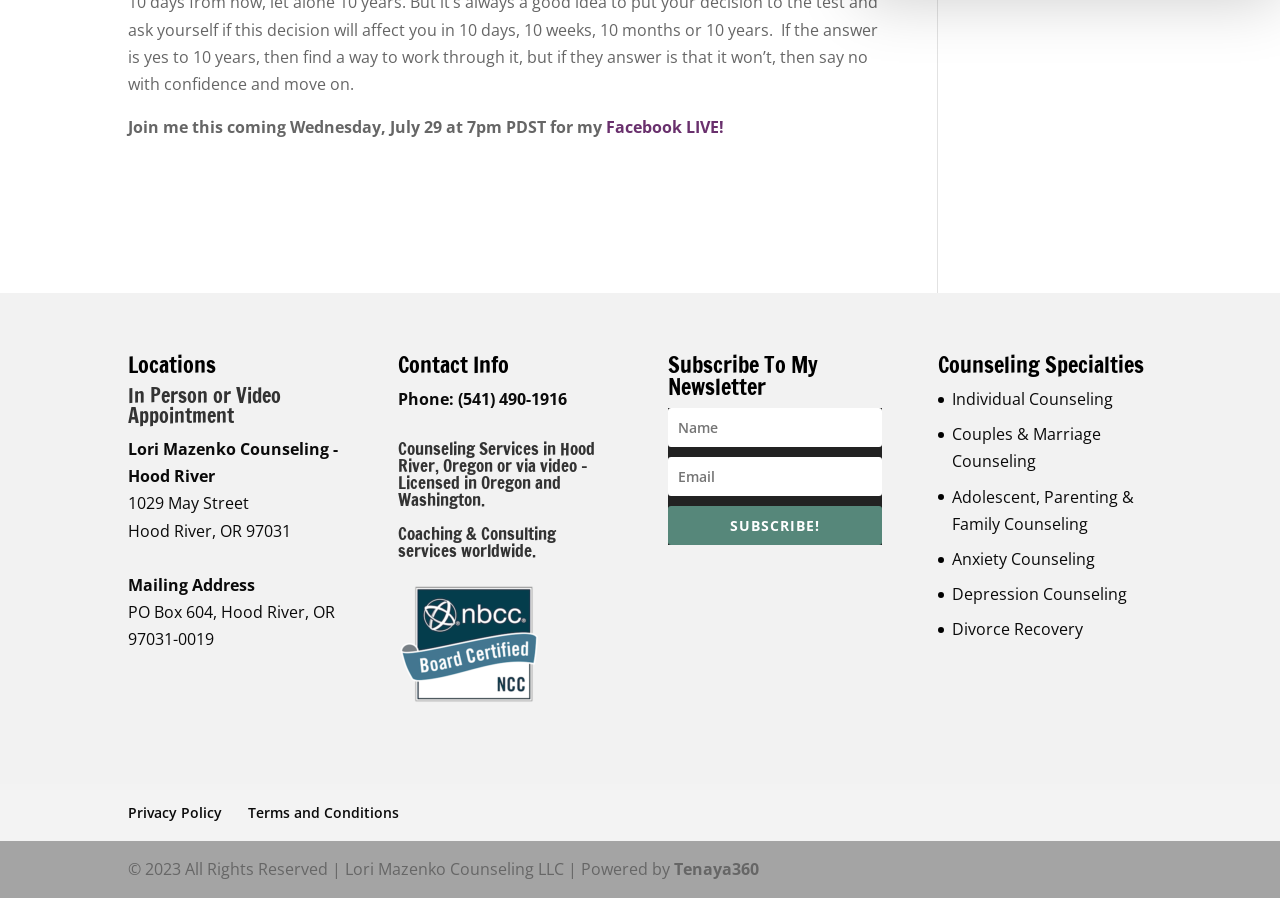Identify the bounding box coordinates of the specific part of the webpage to click to complete this instruction: "Visit Facebook LIVE!".

[0.473, 0.129, 0.566, 0.154]